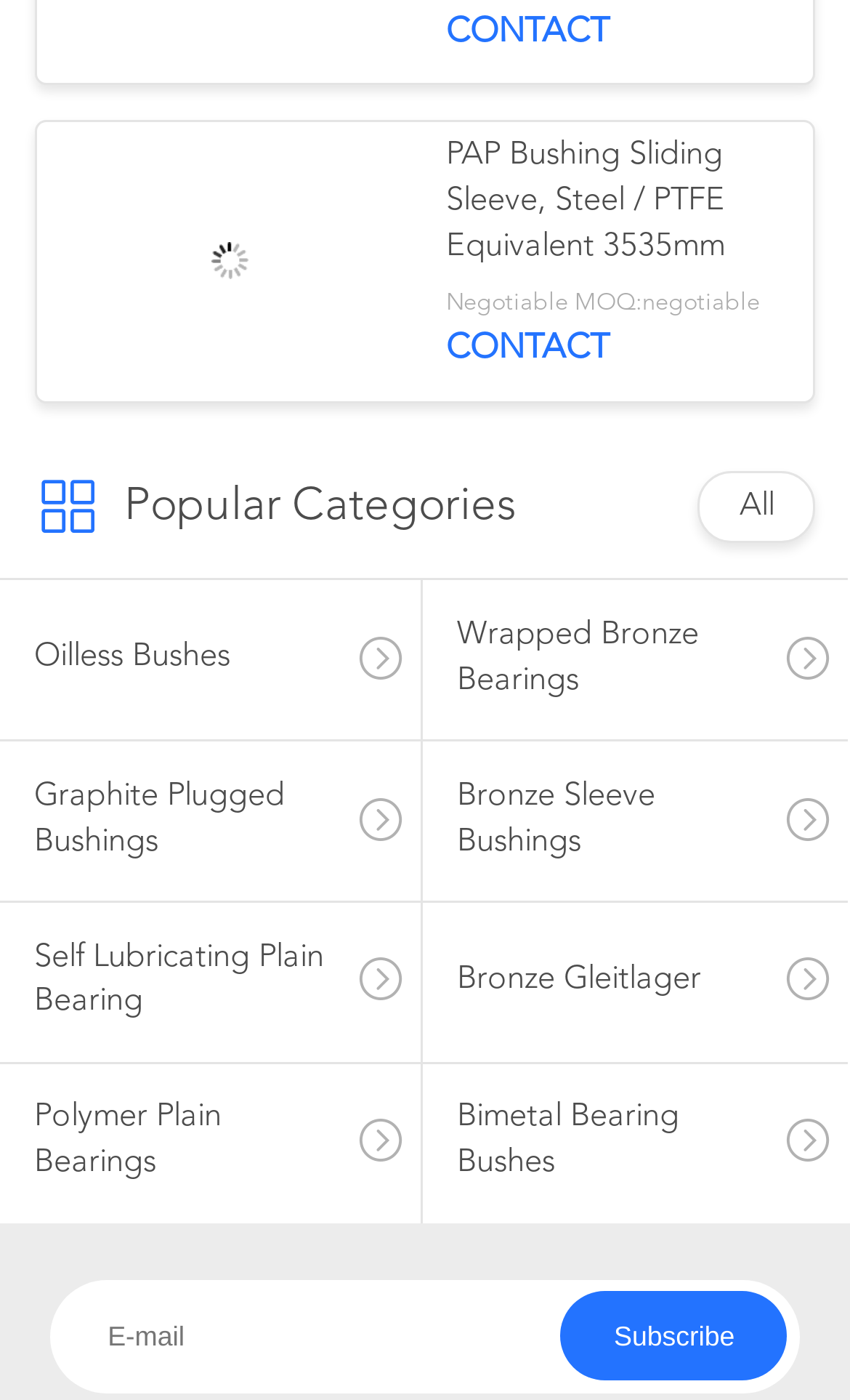Please provide a brief answer to the following inquiry using a single word or phrase:
What is the function of the button?

Subscribe